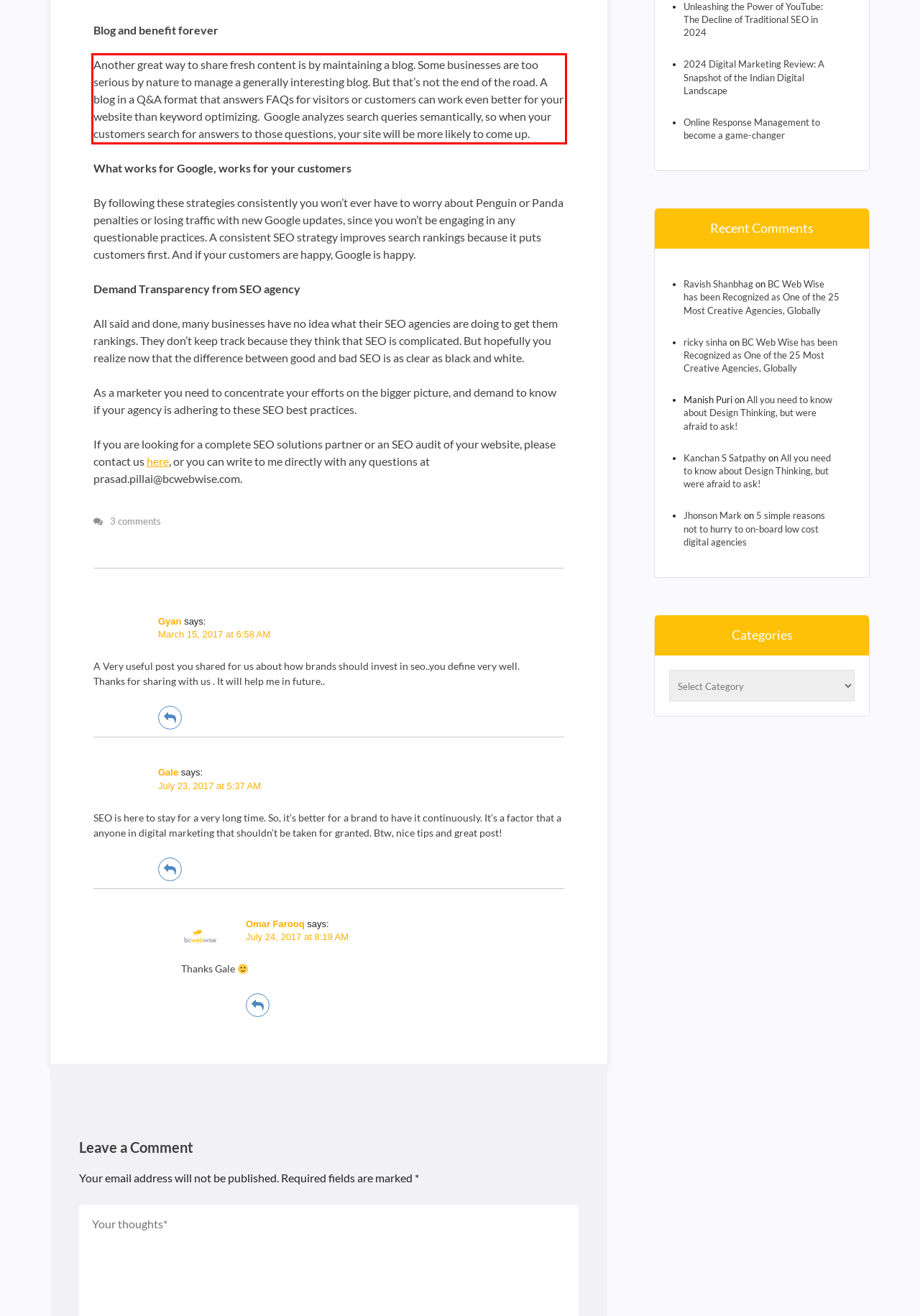Extract and provide the text found inside the red rectangle in the screenshot of the webpage.

Another great way to share fresh content is by maintaining a blog. Some businesses are too serious by nature to manage a generally interesting blog. But that’s not the end of the road. A blog in a Q&A format that answers FAQs for visitors or customers can work even better for your website than keyword optimizing. Google analyzes search queries semantically, so when your customers search for answers to those questions, your site will be more likely to come up.